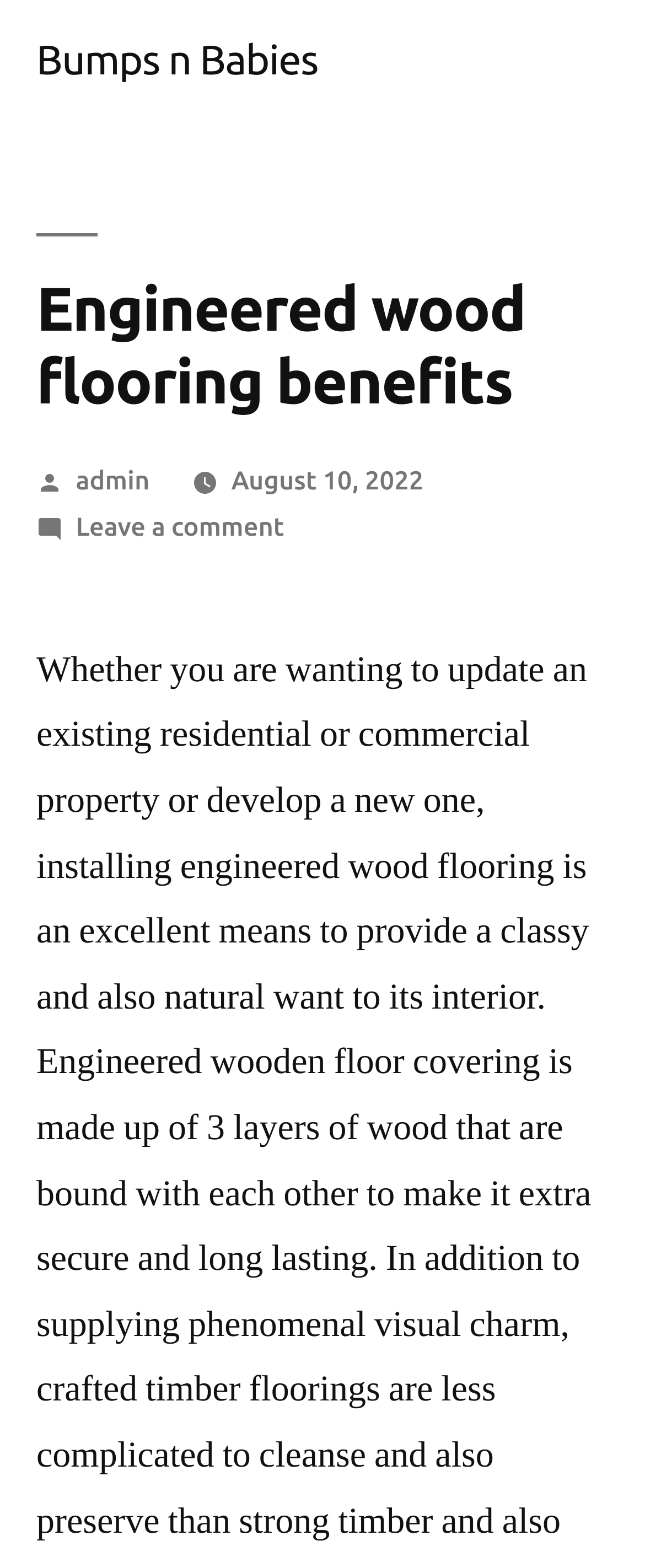What is the website name? Look at the image and give a one-word or short phrase answer.

Bumps n Babies